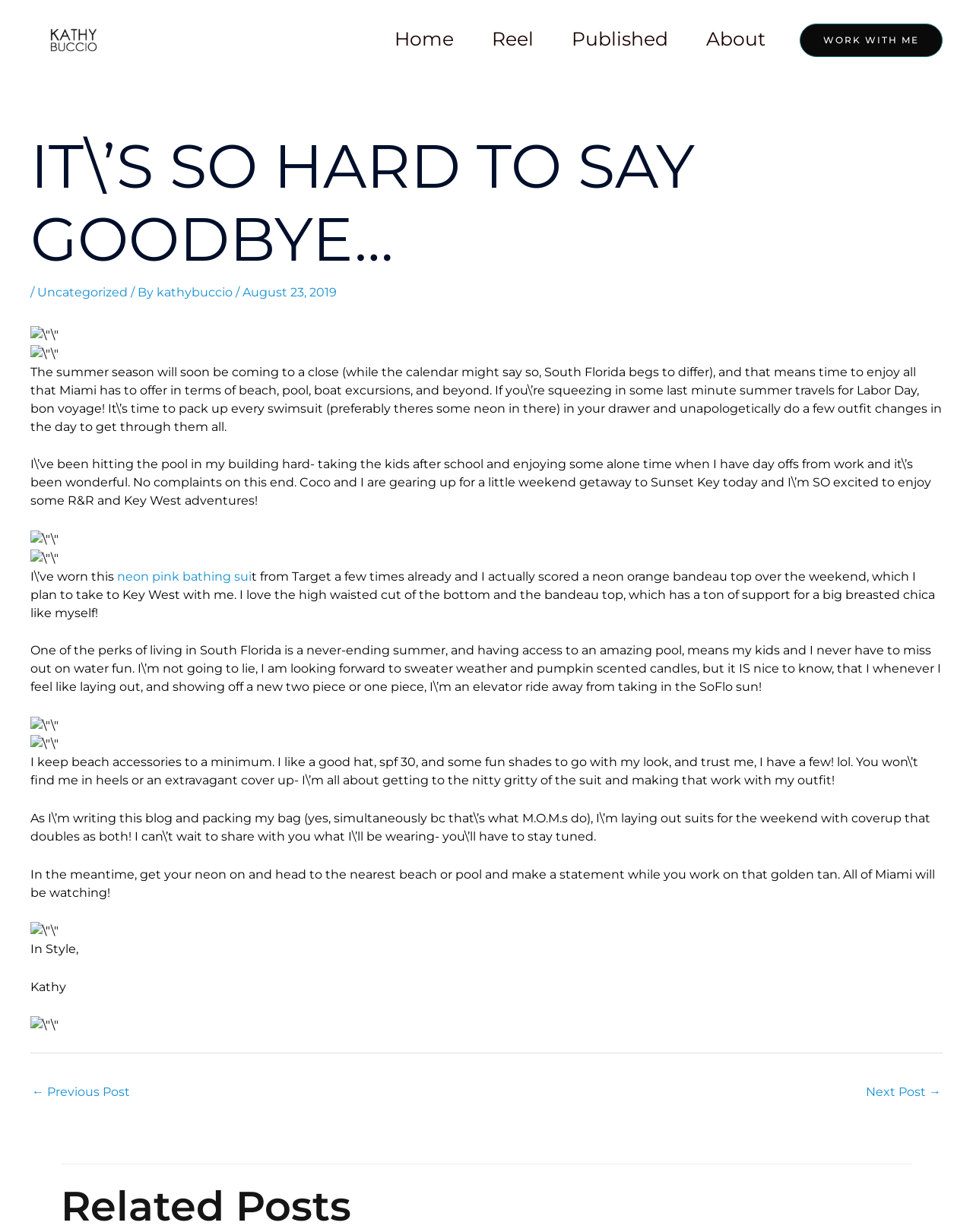Produce an elaborate caption capturing the essence of the webpage.

This webpage is a blog post titled "IT'S SO HARD TO SAY GOODBYE…" by Kathy Buccio. At the top of the page, there is a navigation menu with links to "Home", "Reel", "Published", and "About" sections. To the right of the navigation menu, there is a link to "WORK WITH ME".

Below the navigation menu, the blog post title is displayed prominently, followed by a header section that includes the post's category, "Uncategorized", and the author's name, "kathybuccio", with the date "August 23, 2019".

The main content of the blog post is divided into several sections, each featuring a combination of text and images. The text describes the author's experiences and thoughts about the summer season, beach activities, and fashion. There are several images scattered throughout the post, which appear to be related to the author's summer activities and fashion choices.

The text is written in a conversational tone, with the author sharing personal anecdotes and opinions about topics such as pool time, beach accessories, and neon-colored bathing suits. The post also includes several mentions of the author's plans and activities, such as a weekend getaway to Sunset Key and a desire for sweater weather.

At the bottom of the page, there is a navigation section labeled "Post navigation" with links to the previous and next posts.